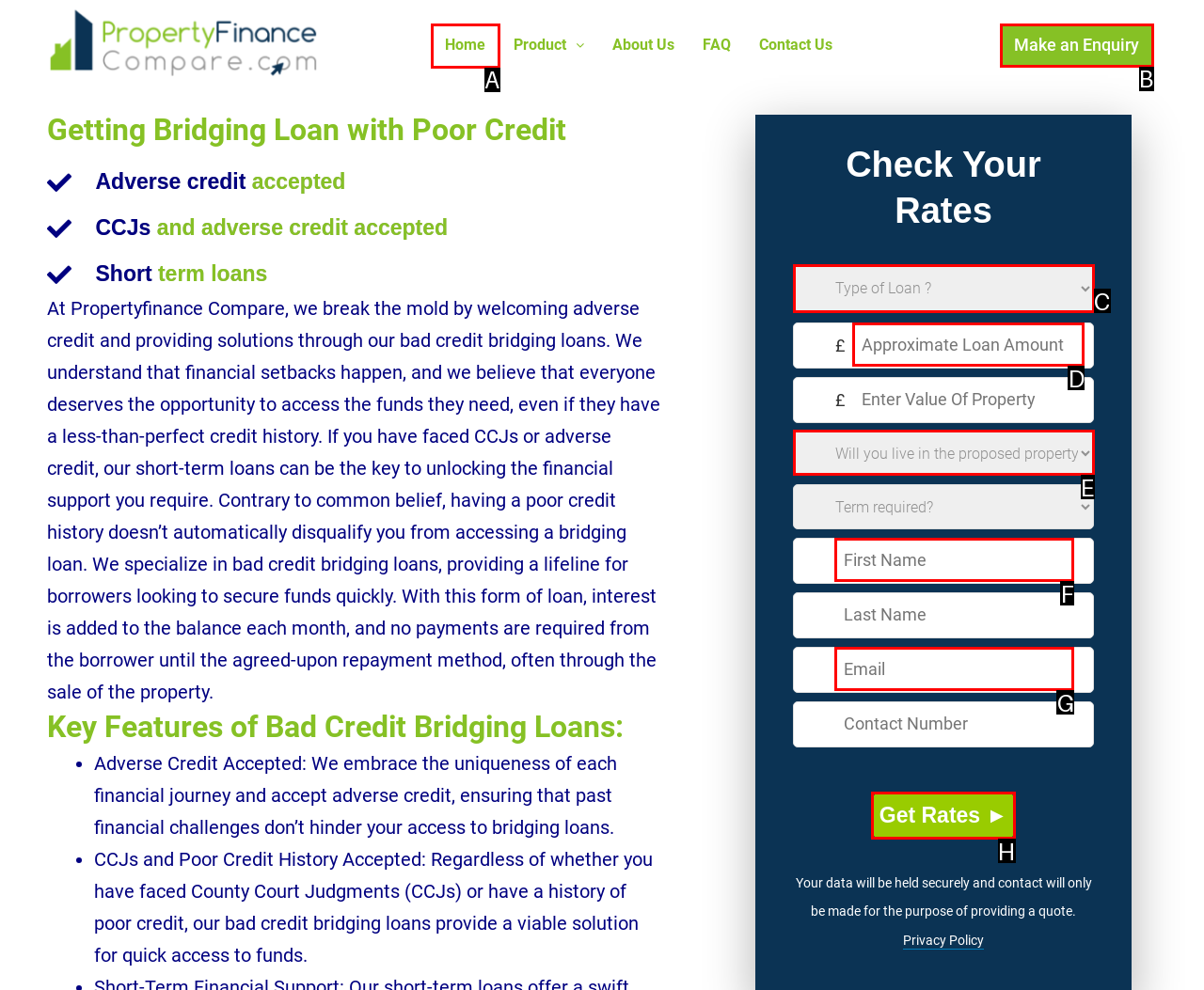Determine the option that aligns with this description: name="first_name" placeholder="First Name"
Reply with the option's letter directly.

F